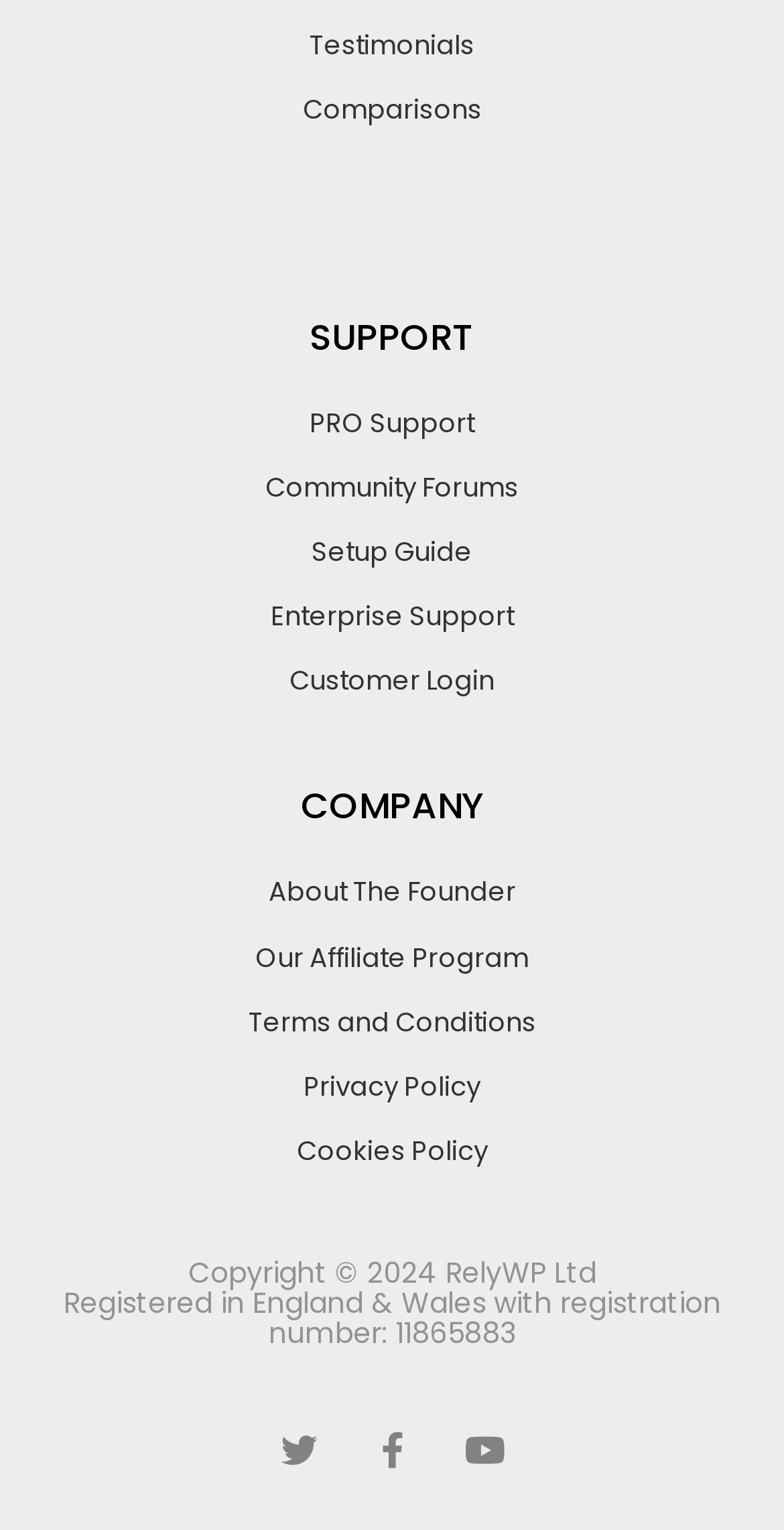How many social media links are there?
Refer to the screenshot and answer in one word or phrase.

3